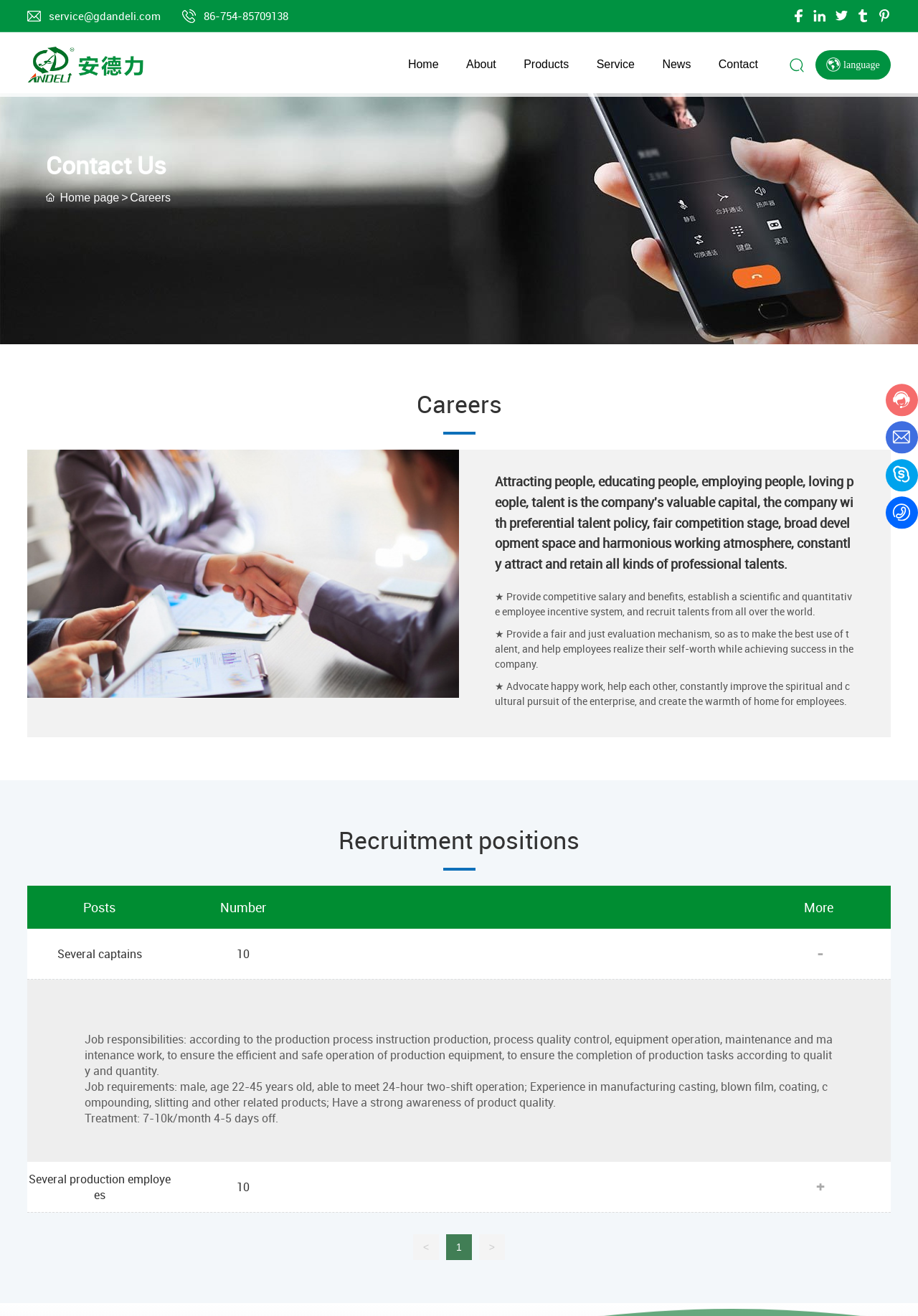Please identify the bounding box coordinates of the element's region that I should click in order to complete the following instruction: "Go to the Home page". The bounding box coordinates consist of four float numbers between 0 and 1, i.e., [left, top, right, bottom].

[0.429, 0.025, 0.493, 0.074]